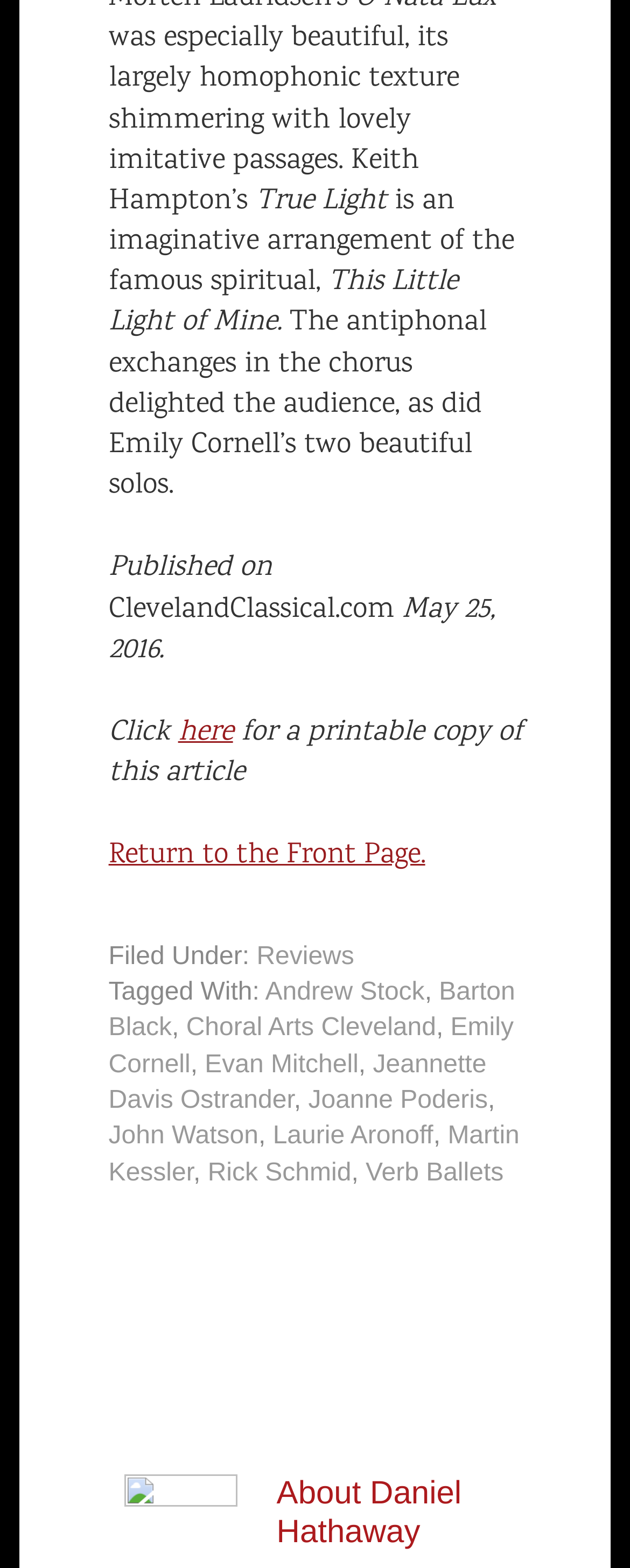What is the date of publication?
Answer the question with a detailed explanation, including all necessary information.

The date of publication can be found in the StaticText element, which reads 'May 25, 2016'.